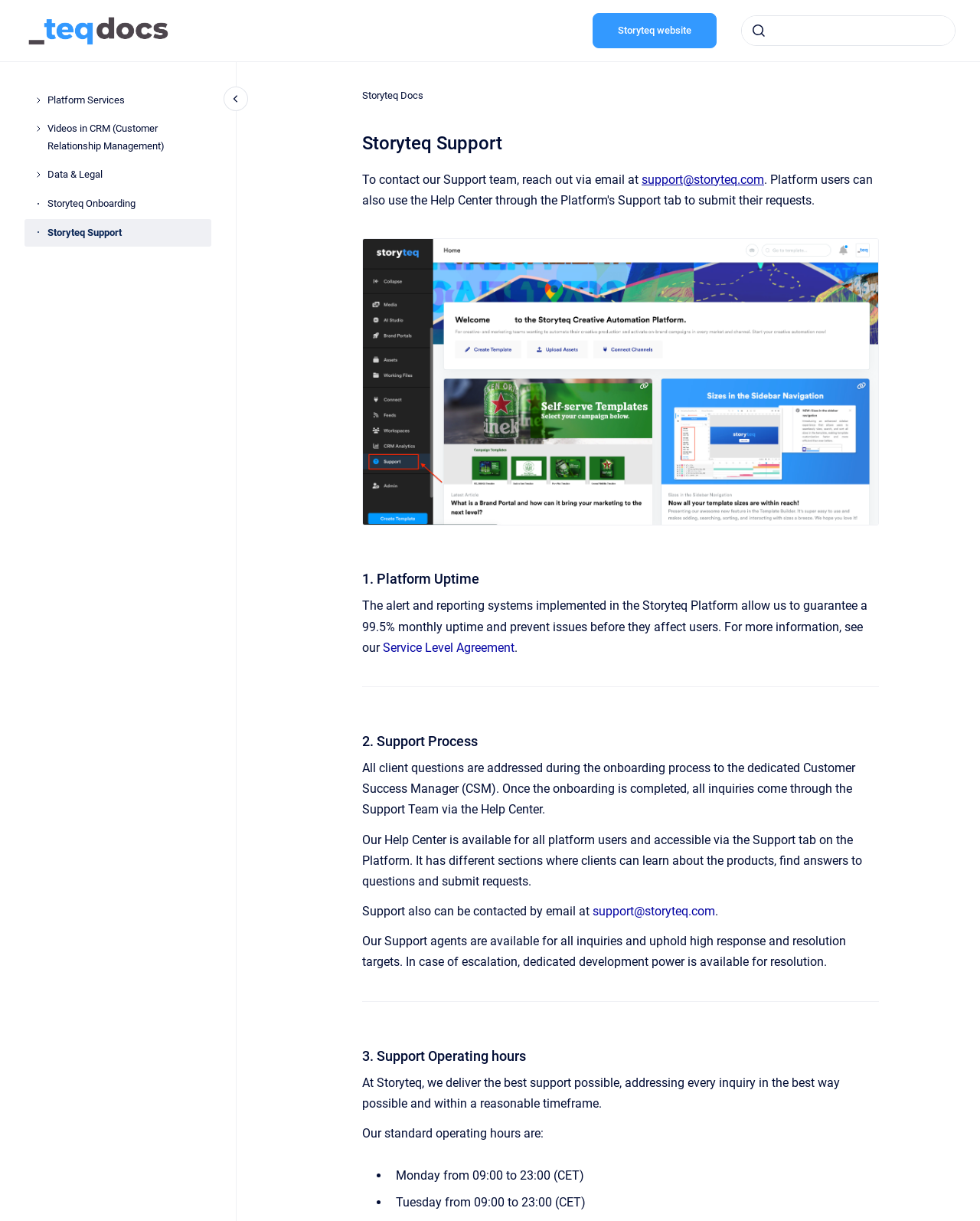What is the minimum uptime guarantee of the Storyteq Platform?
Examine the webpage screenshot and provide an in-depth answer to the question.

The minimum uptime guarantee of the Storyteq Platform can be found in the text 'The alert and reporting systems implemented in the Storyteq Platform allow us to guarantee a 99.5% monthly uptime and prevent issues before they affect users.' which is located in the main content area of the webpage.